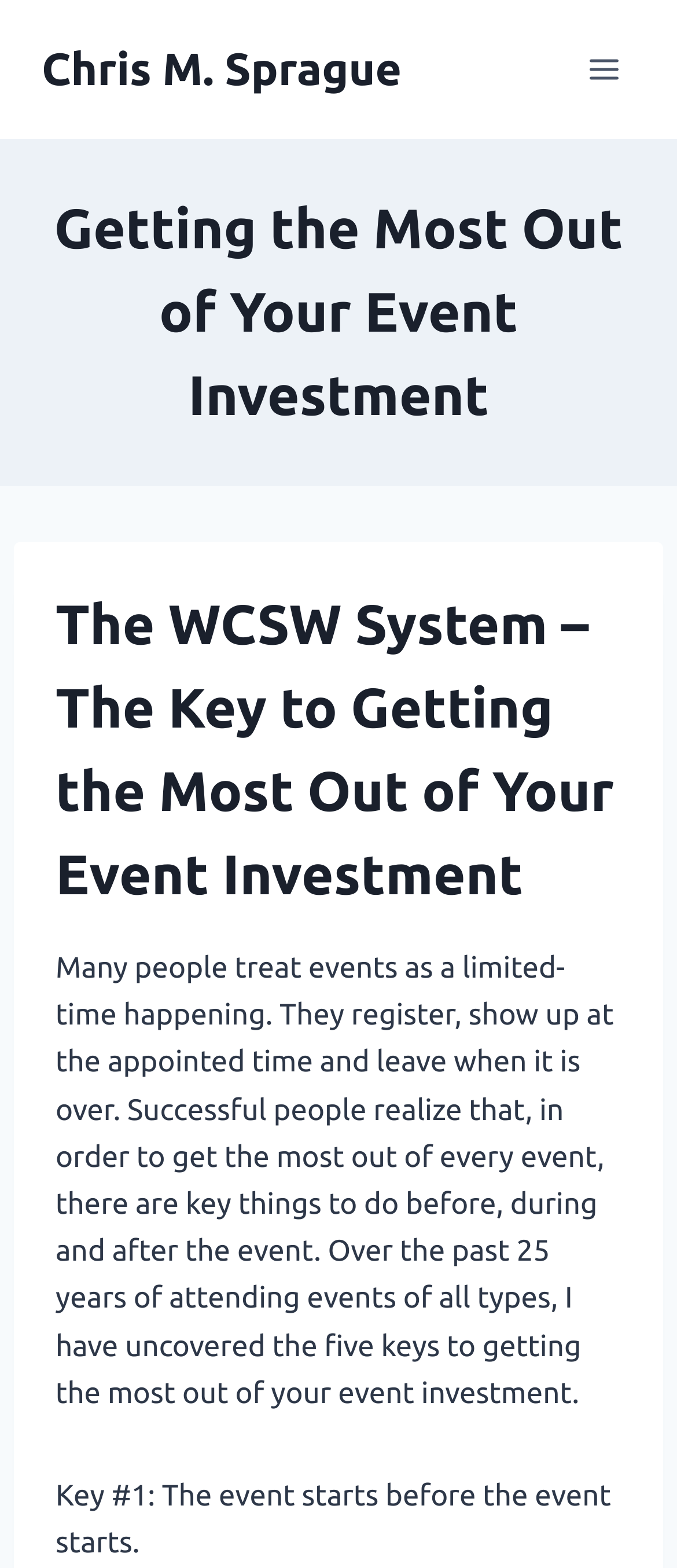Identify and provide the main heading of the webpage.

Getting the Most Out of Your Event Investment